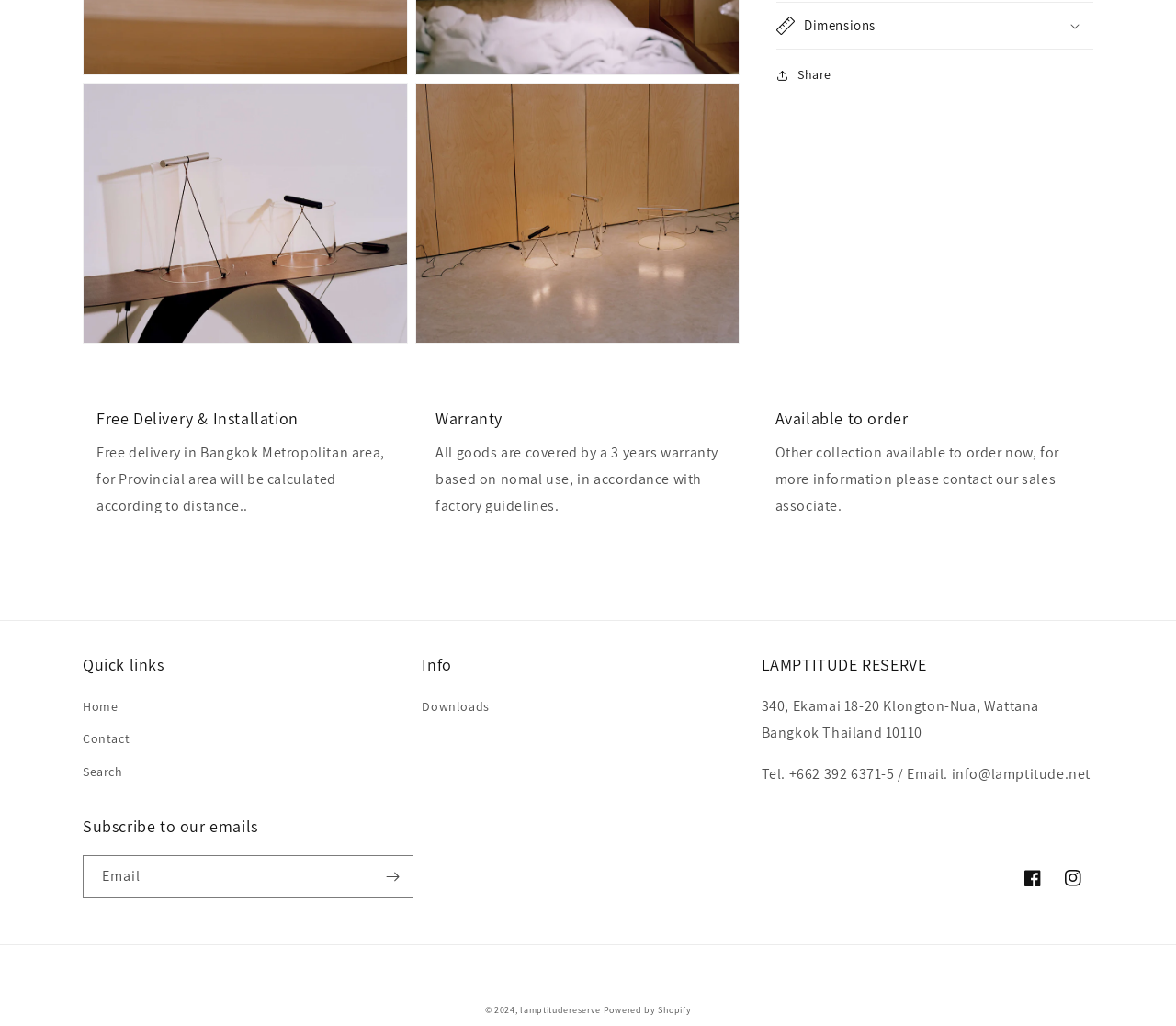Highlight the bounding box of the UI element that corresponds to this description: "Contact".

[0.07, 0.705, 0.11, 0.736]